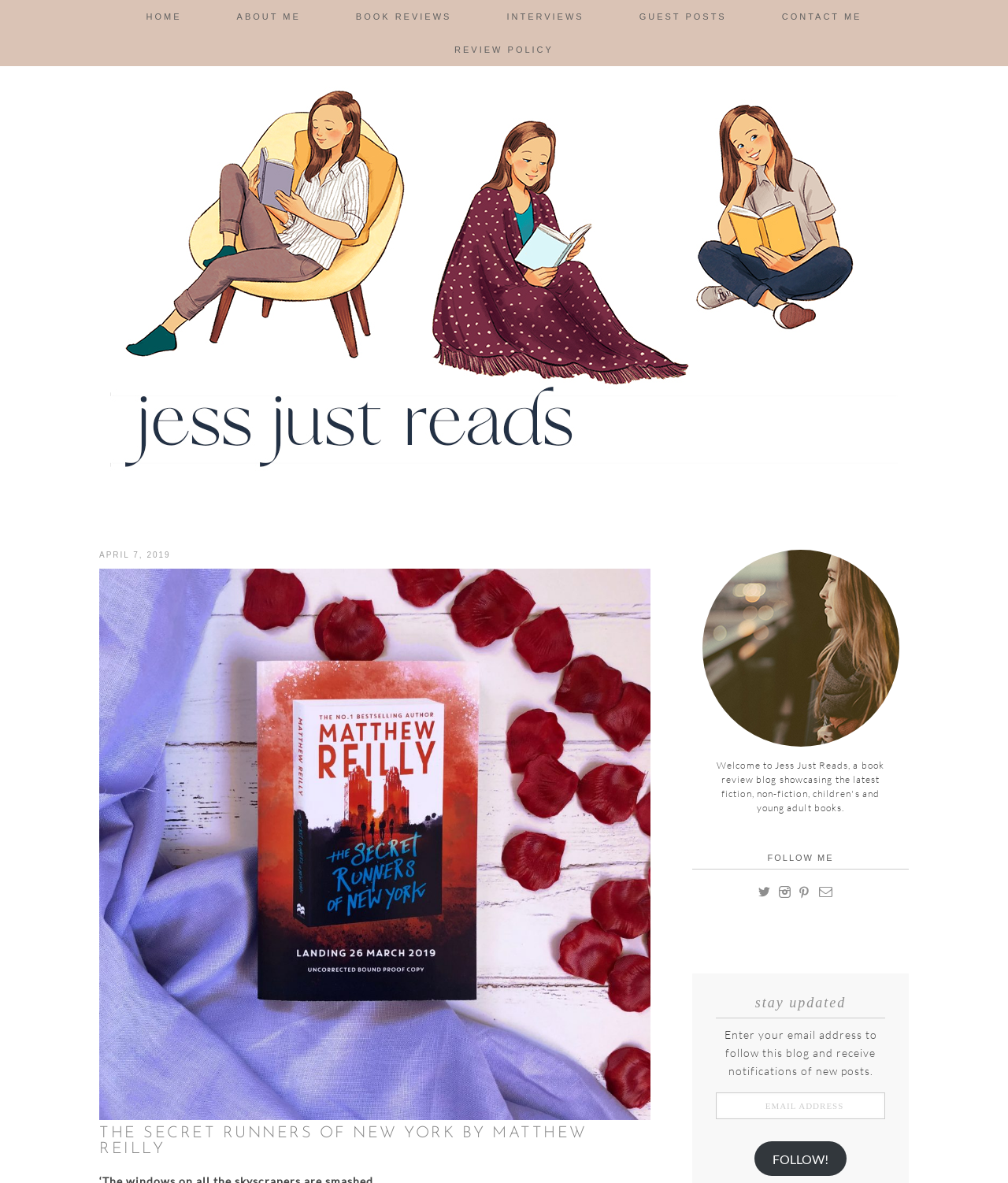Offer an in-depth caption of the entire webpage.

This webpage is about a book review blog, specifically featuring a review of "The Secret Runners of New York" by Matthew Reilly. At the top, there is a navigation menu with links to "HOME", "ABOUT ME", "BOOK REVIEWS", "INTERVIEWS", "GUEST POSTS", and "CONTACT ME". Below the navigation menu, there is a large link to "JESS JUST READS", which is the blog's title.

On the left side, there is a time stamp indicating the post date, "APRIL 7, 2019". Below the time stamp, there is a heading that reads "THE SECRET RUNNERS OF NEW YORK BY MATTHEW REILLY", which is the title of the book being reviewed.

On the right side, there is a link with an image, likely a book cover or a related image. Below the image, there is a heading that reads "FOLLOW ME", followed by social media links and a "Follow Button" iframe.

Further down, there is a section to enter an email address to follow the blog and receive notifications of new posts. This section includes a text box to input the email address and a "FOLLOW!" button.